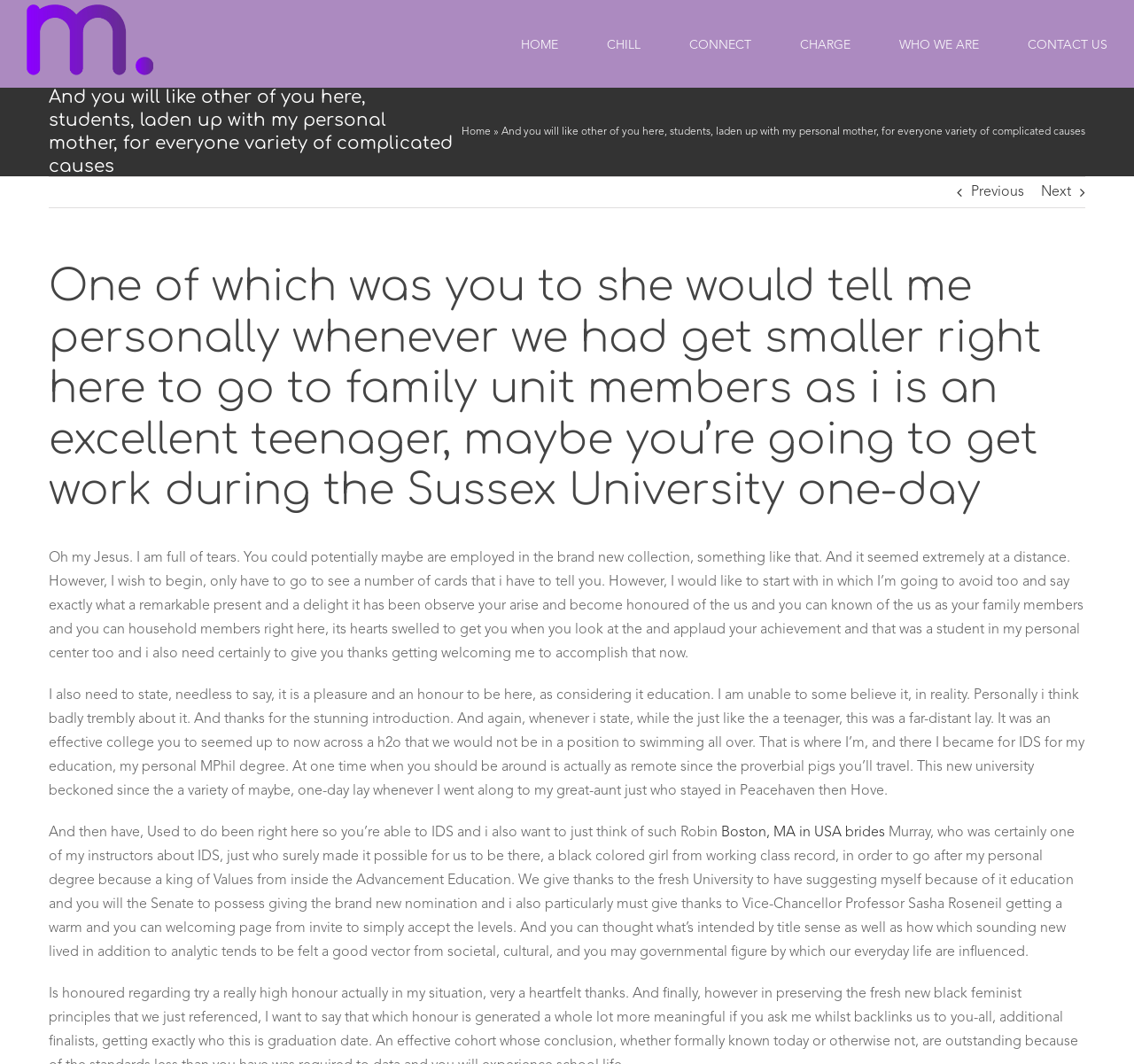Using the given description, provide the bounding box coordinates formatted as (top-left x, top-left y, bottom-right x, bottom-right y), with all values being floating point numbers between 0 and 1. Description: Boston, MA in USA brides

[0.636, 0.776, 0.78, 0.789]